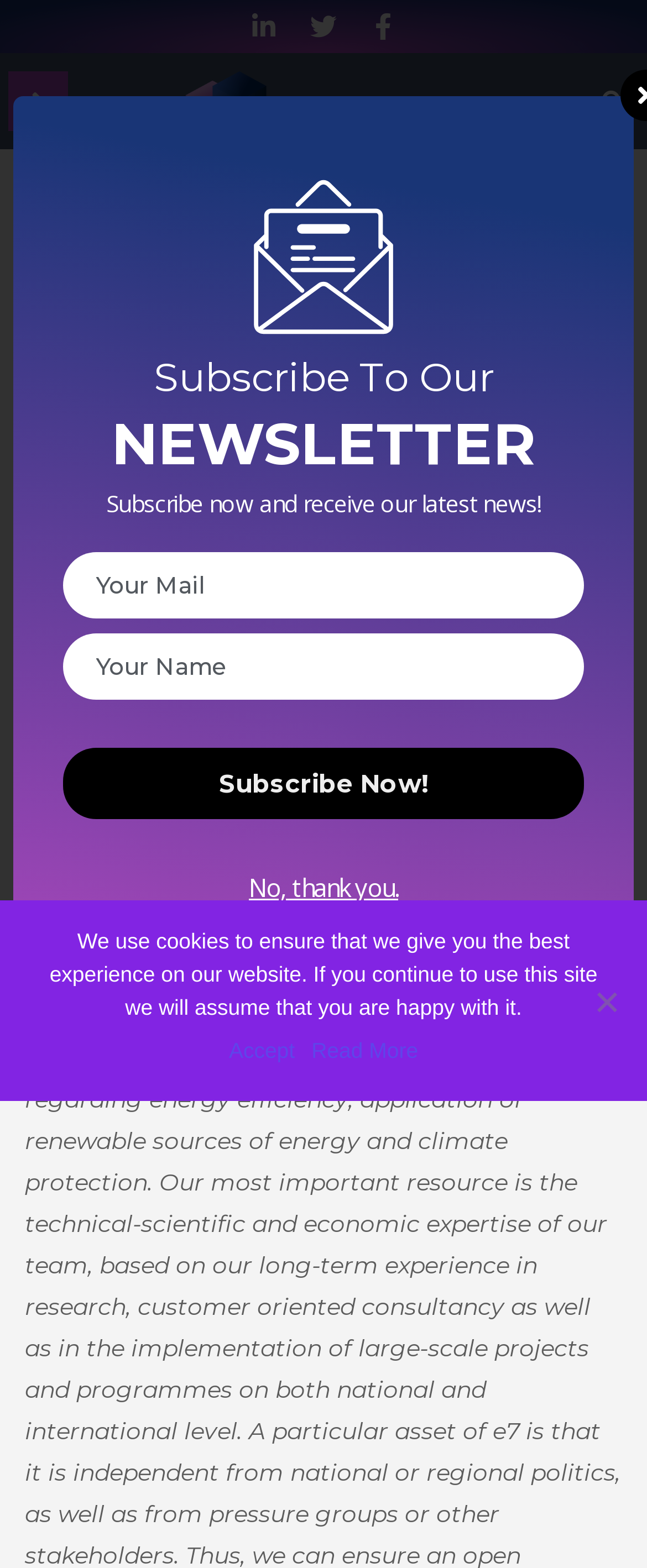By analyzing the image, answer the following question with a detailed response: What is the call-to-action for the newsletter subscription?

The newsletter subscription section has a link 'Subscribe Now!' which is the call-to-action for users to subscribe to the newsletter.